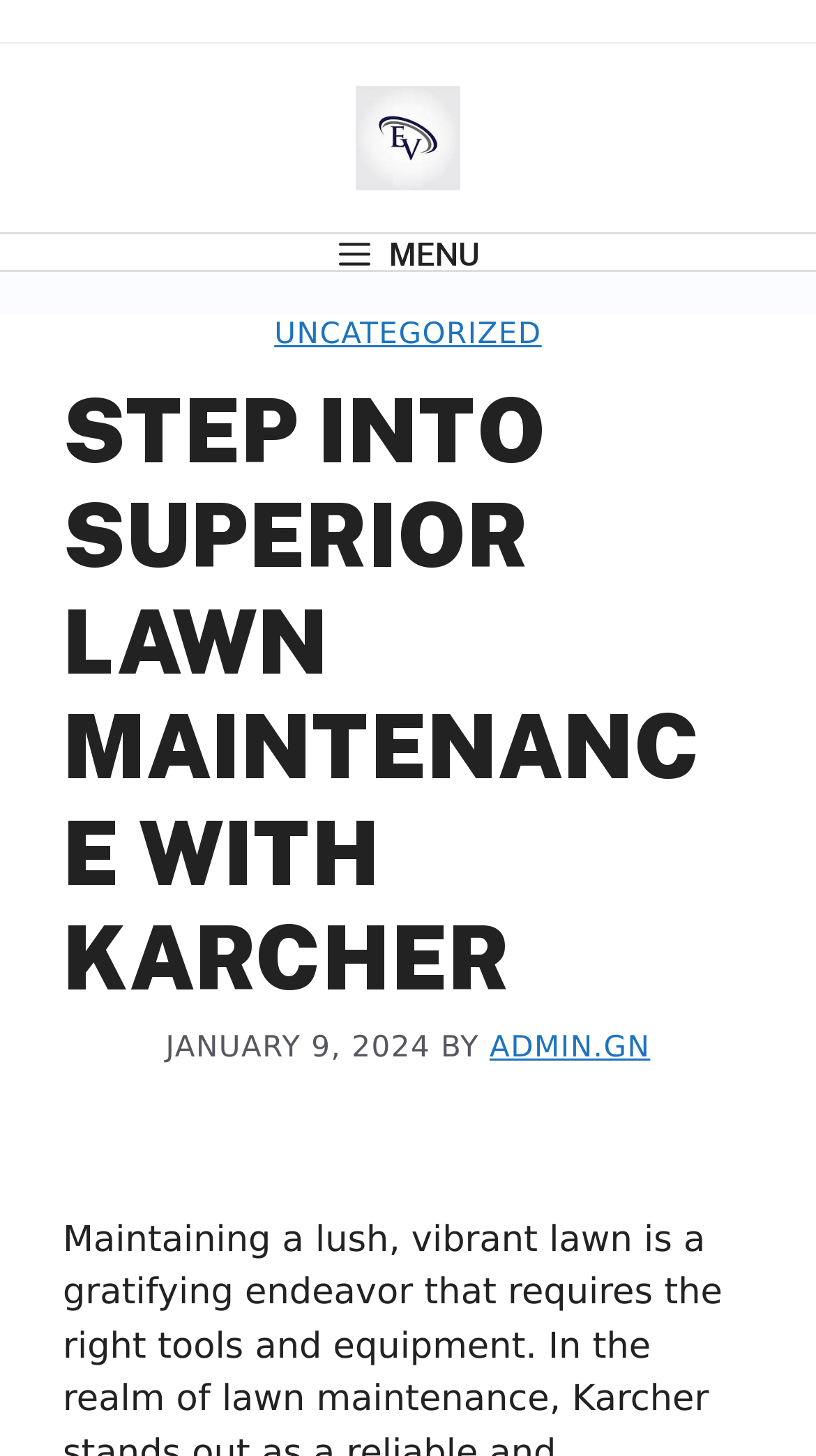Explain the webpage in detail.

The webpage is about superior lawn maintenance with Karcher, focusing on gardening and nature. At the top, there is a banner that spans the entire width of the page, containing a link to "Gardening Nature" with an accompanying image. Below the banner, a primary navigation menu is situated, featuring a "MENU" button that, when expanded, reveals a dropdown menu.

The main content area is headed by a prominent heading that reads "STEP INTO SUPERIOR LAWN MAINTENANCE WITH KARCHER". This is followed by a section containing a timestamp, "JANUARY 9, 2024", and an author credit, "BY ADMIN.GN". There is also a link to "UNCATEGORIZED" situated near the top of the main content area.

The layout is organized, with clear headings and concise text. The use of images, such as the one accompanying the "Gardening Nature" link, adds visual appeal to the page. Overall, the webpage presents a clear and structured layout, making it easy to navigate and consume the content.